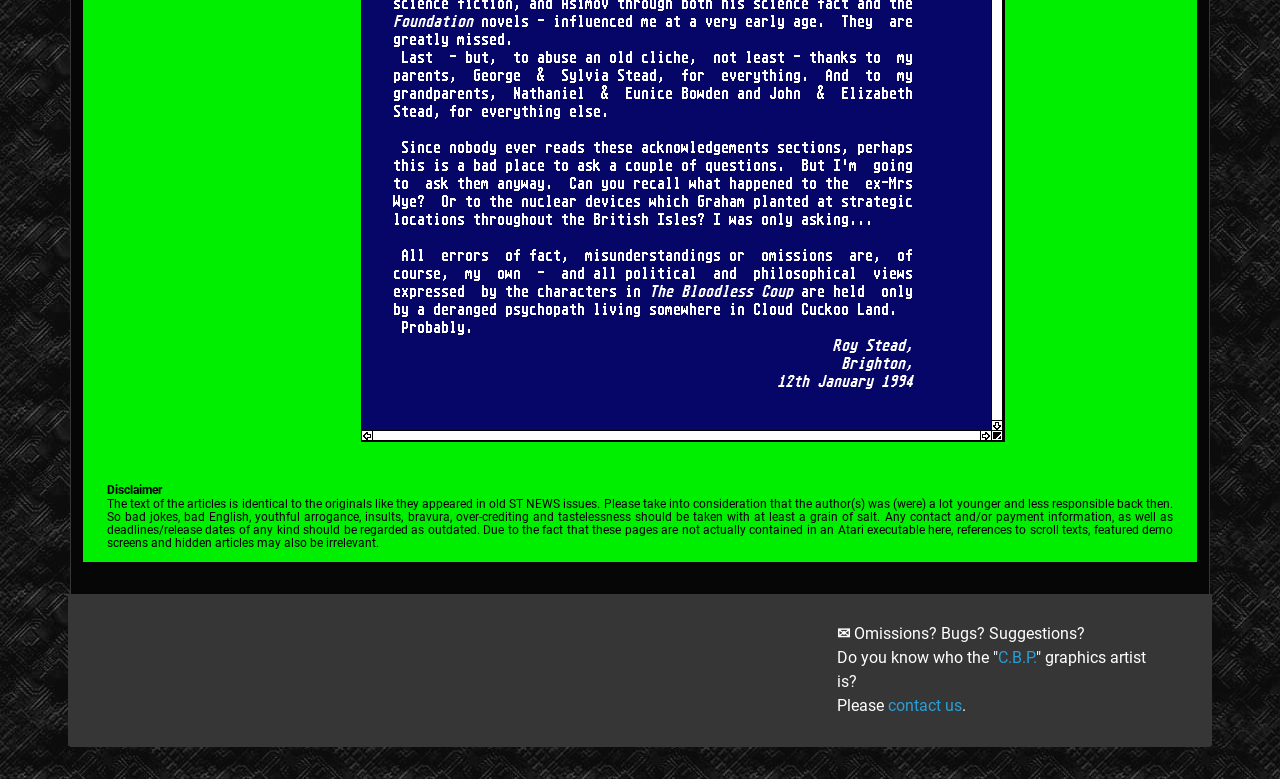Predict the bounding box of the UI element based on this description: "contact us".

[0.694, 0.894, 0.752, 0.918]